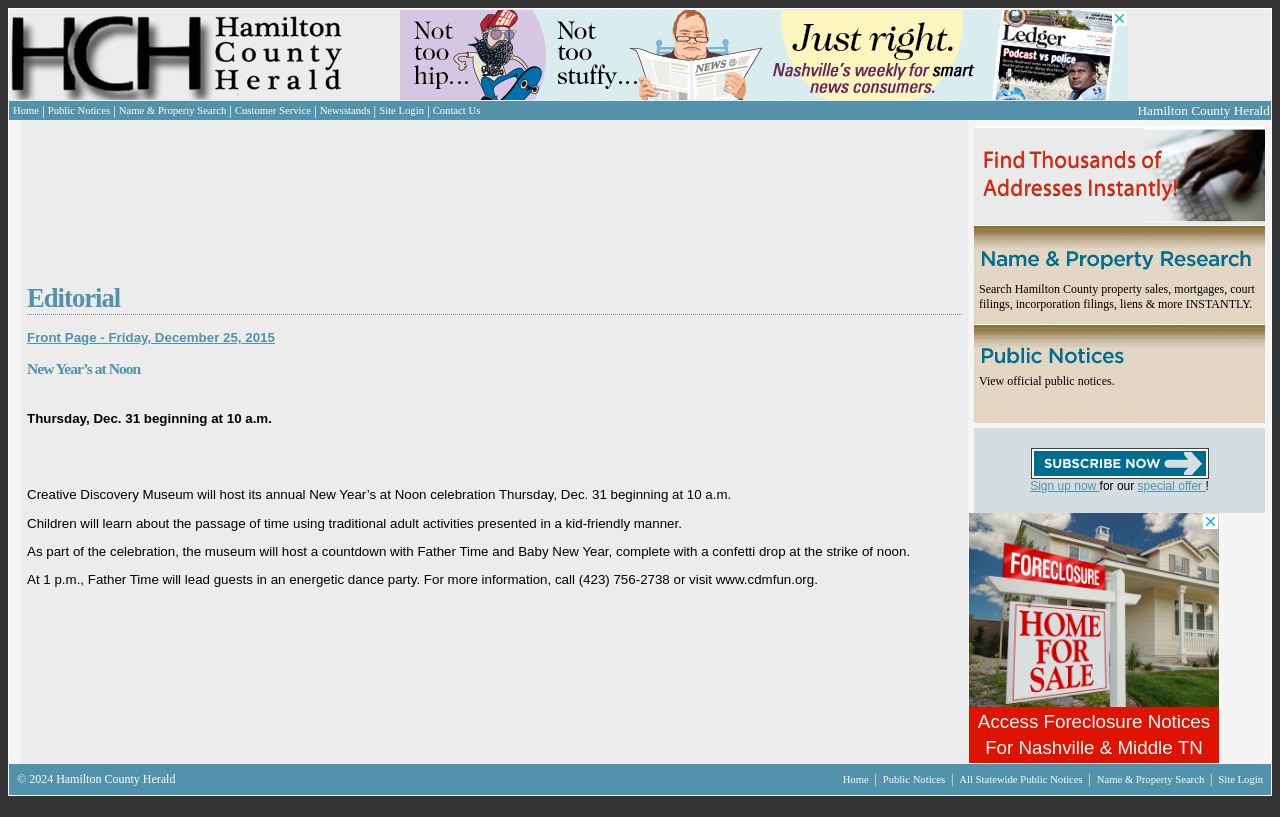Find the bounding box coordinates of the element I should click to carry out the following instruction: "Click on the link to view Haley's profile".

None